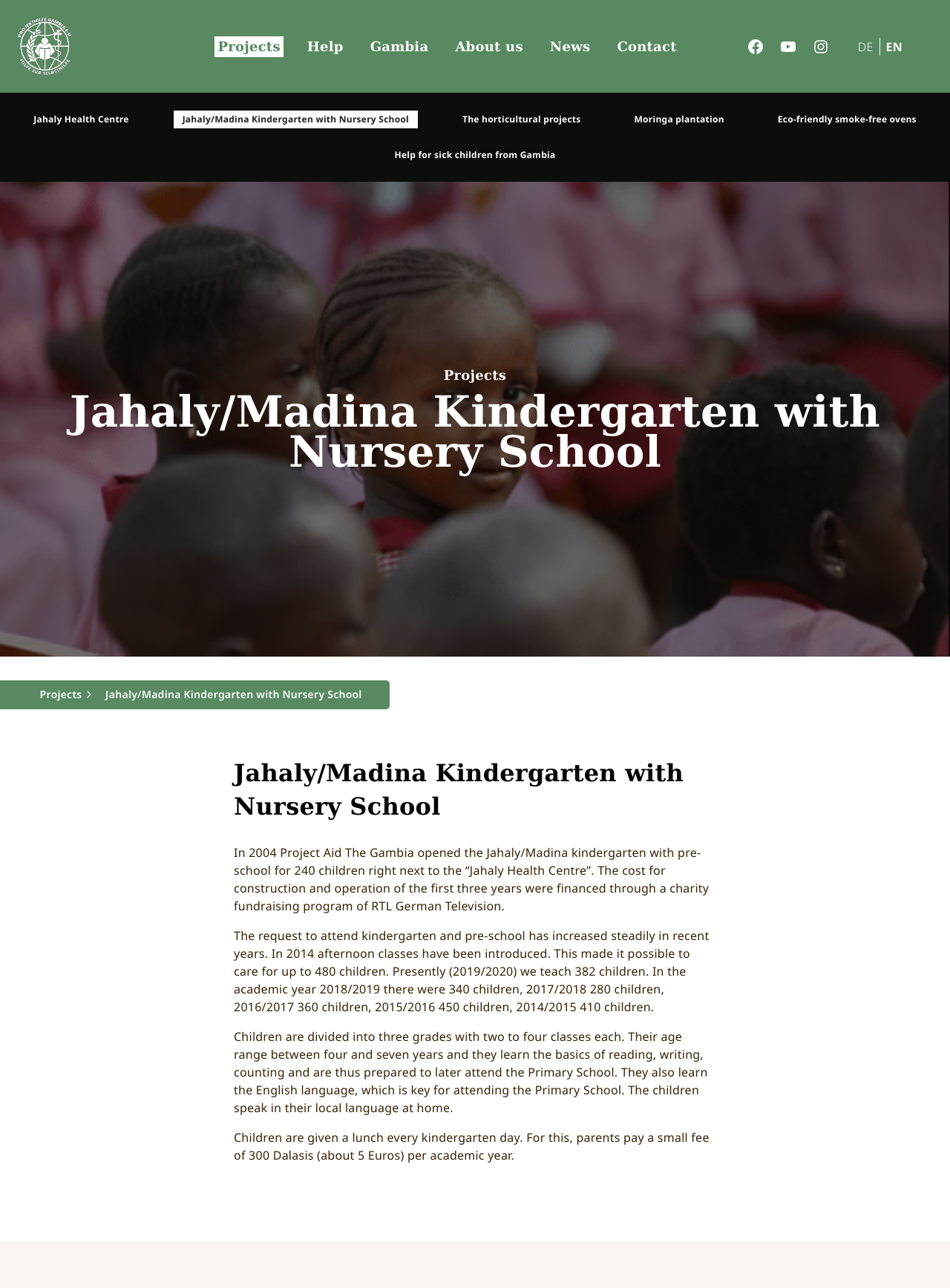Predict the bounding box of the UI element based on this description: "Gambia".

[0.386, 0.028, 0.454, 0.044]